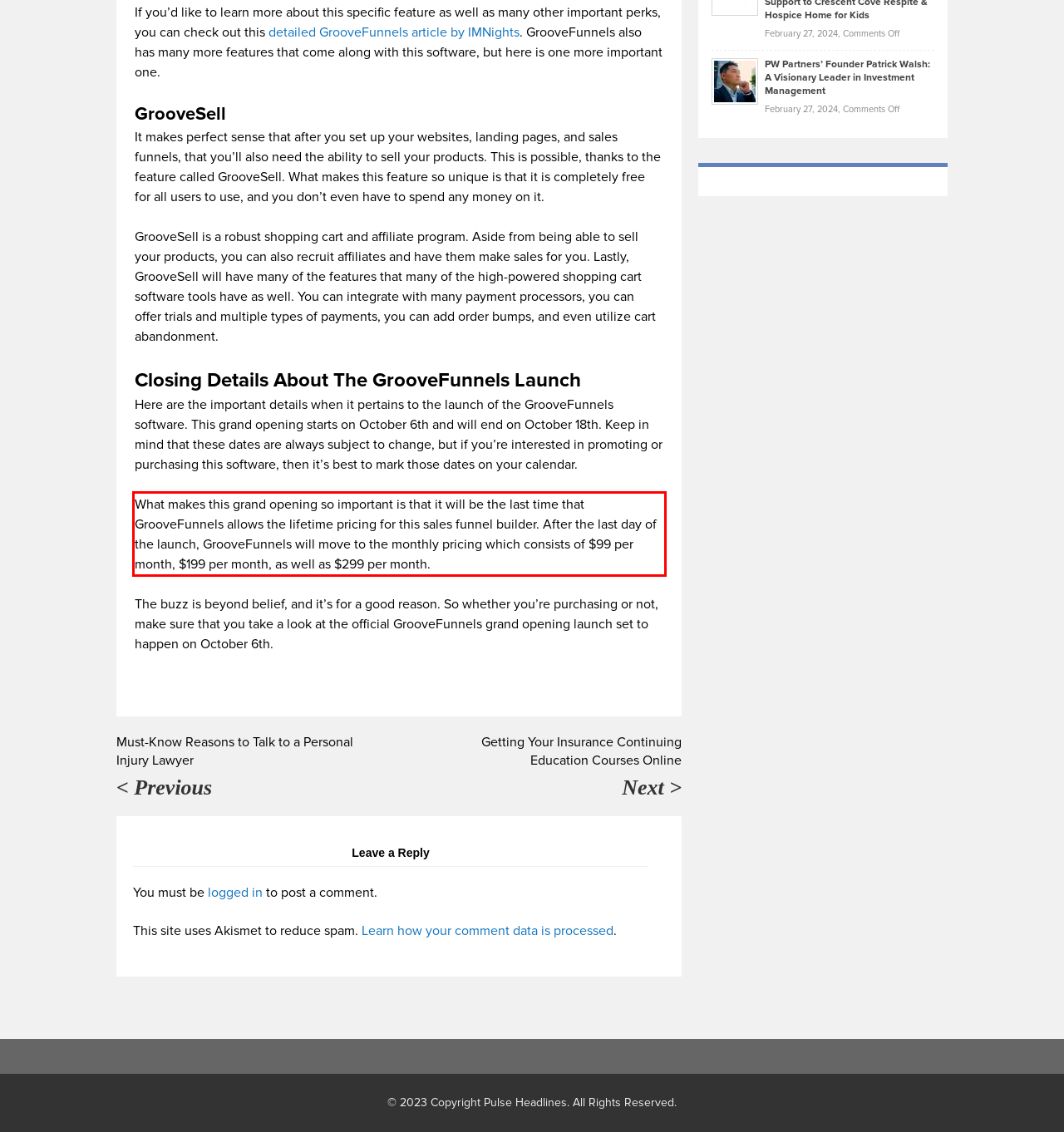Please perform OCR on the text within the red rectangle in the webpage screenshot and return the text content.

What makes this grand opening so important is that it will be the last time that GrooveFunnels allows the lifetime pricing for this sales funnel builder. After the last day of the launch, GrooveFunnels will move to the monthly pricing which consists of $99 per month, $199 per month, as well as $299 per month.